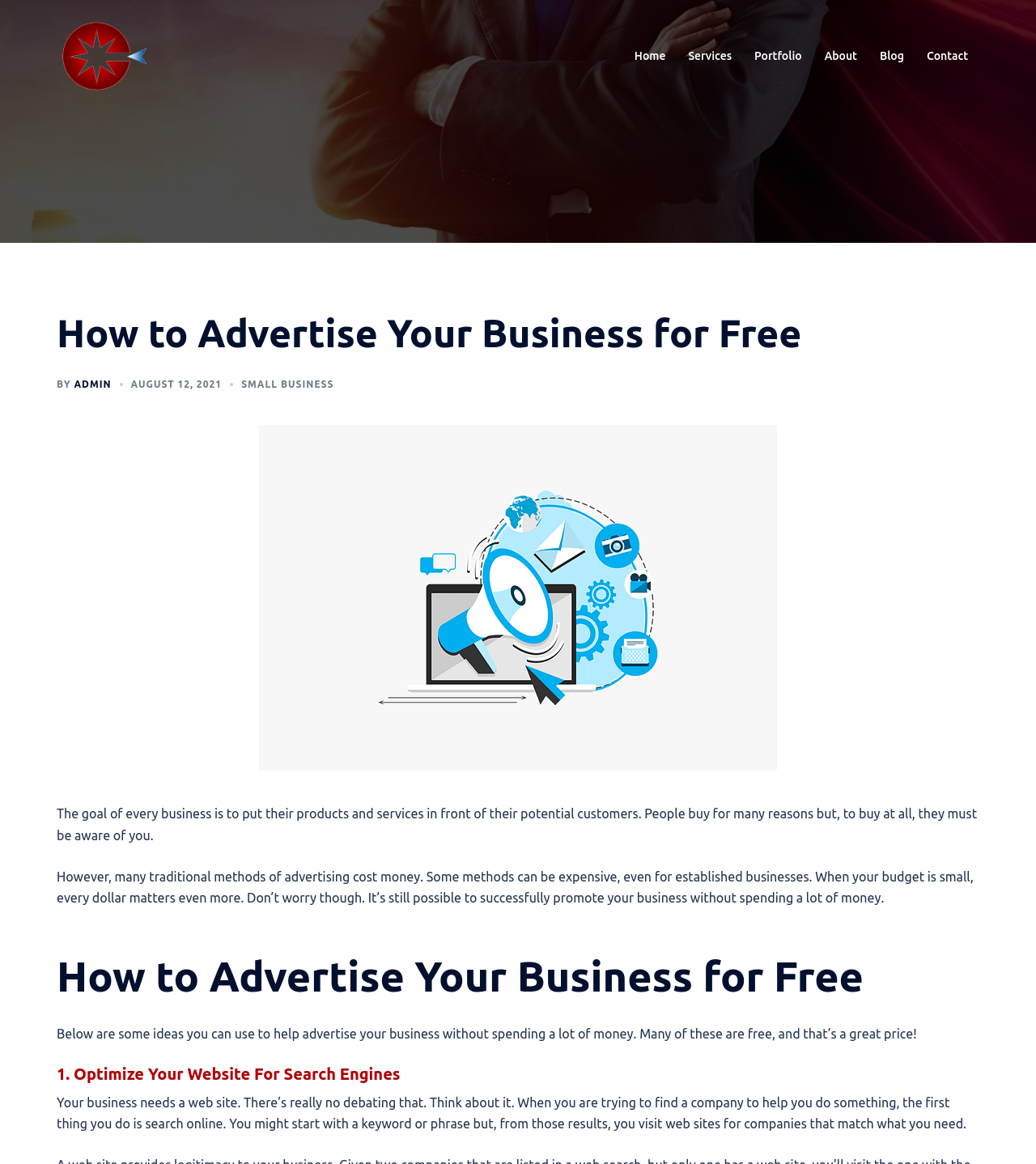Produce a meticulous description of the webpage.

The webpage is about advertising a business for free, with a focus on creative and time-efficient methods. At the top left, there is a logo of "Crimson Web Design" accompanied by a link to the same. To the right of the logo, there is a navigation menu with links to "Home", "Services", "Portfolio", "About", "Blog", and "Contact".

Below the navigation menu, there is a header section with a heading "How to Advertise Your Business for Free" and a subheading "BY ADMIN AUGUST 12, 2021" with a link to the author's profile. The header section also includes a category link "SMALL BUSINESS".

Following the header section, there is a large header image related to the topic of advertising a business for free. Below the image, there are several paragraphs of text that introduce the importance of advertising a business and the challenges of doing so on a small budget.

The main content of the webpage is divided into sections, with headings and subheadings. The first section is an introduction to the topic, followed by a section titled "How to Advertise Your Business for Free" that lists various ideas for promoting a business without spending money. The first idea is "1. Optimize Your Website For Search Engines", which is explained in a paragraph of text.

Throughout the webpage, there are no other images aside from the logo and the header image. The layout is clean, with a focus on presenting informative text in a clear and concise manner.